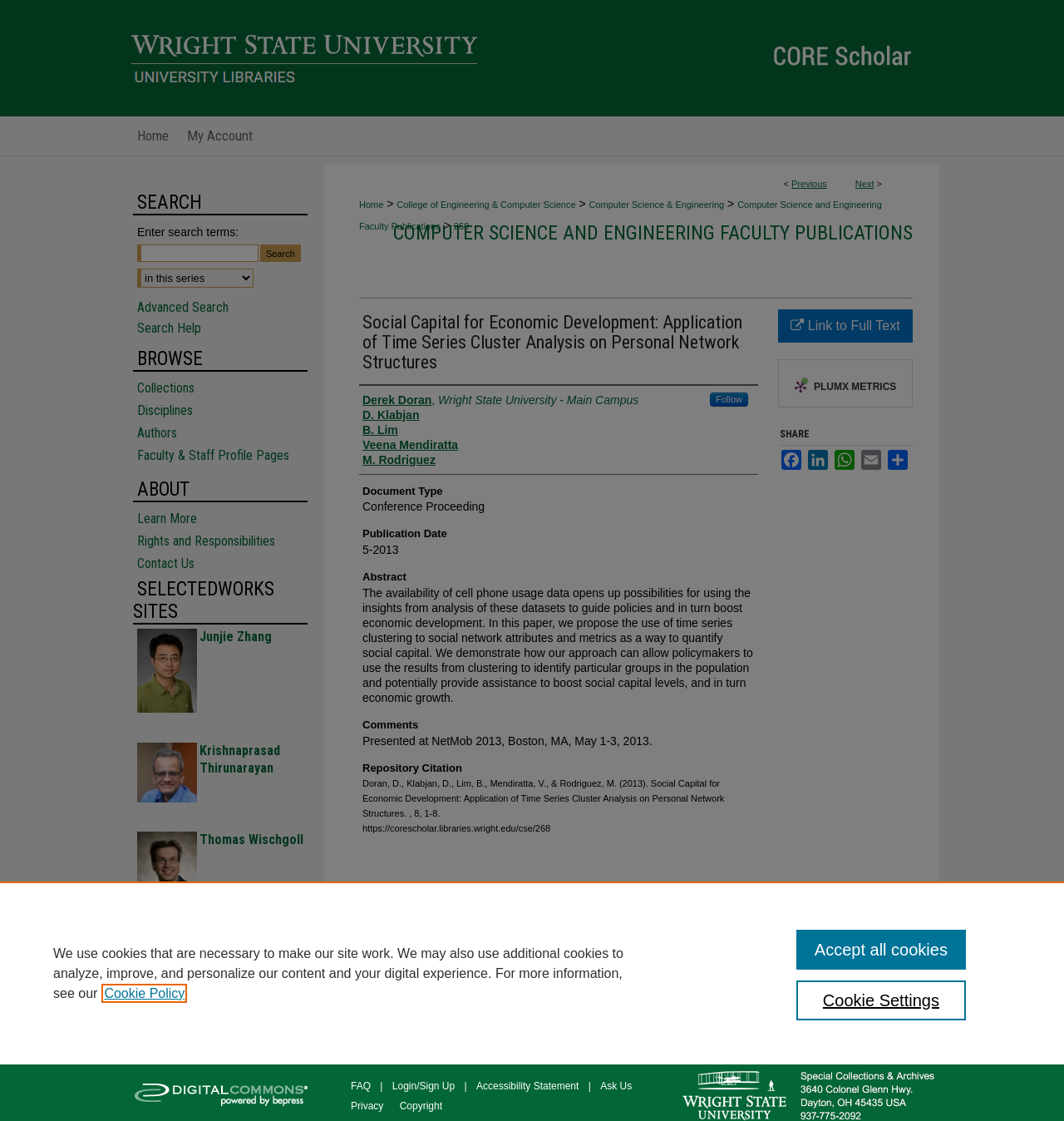Answer with a single word or phrase: 
What is the name of the conference where the paper was presented?

NetMob 2013